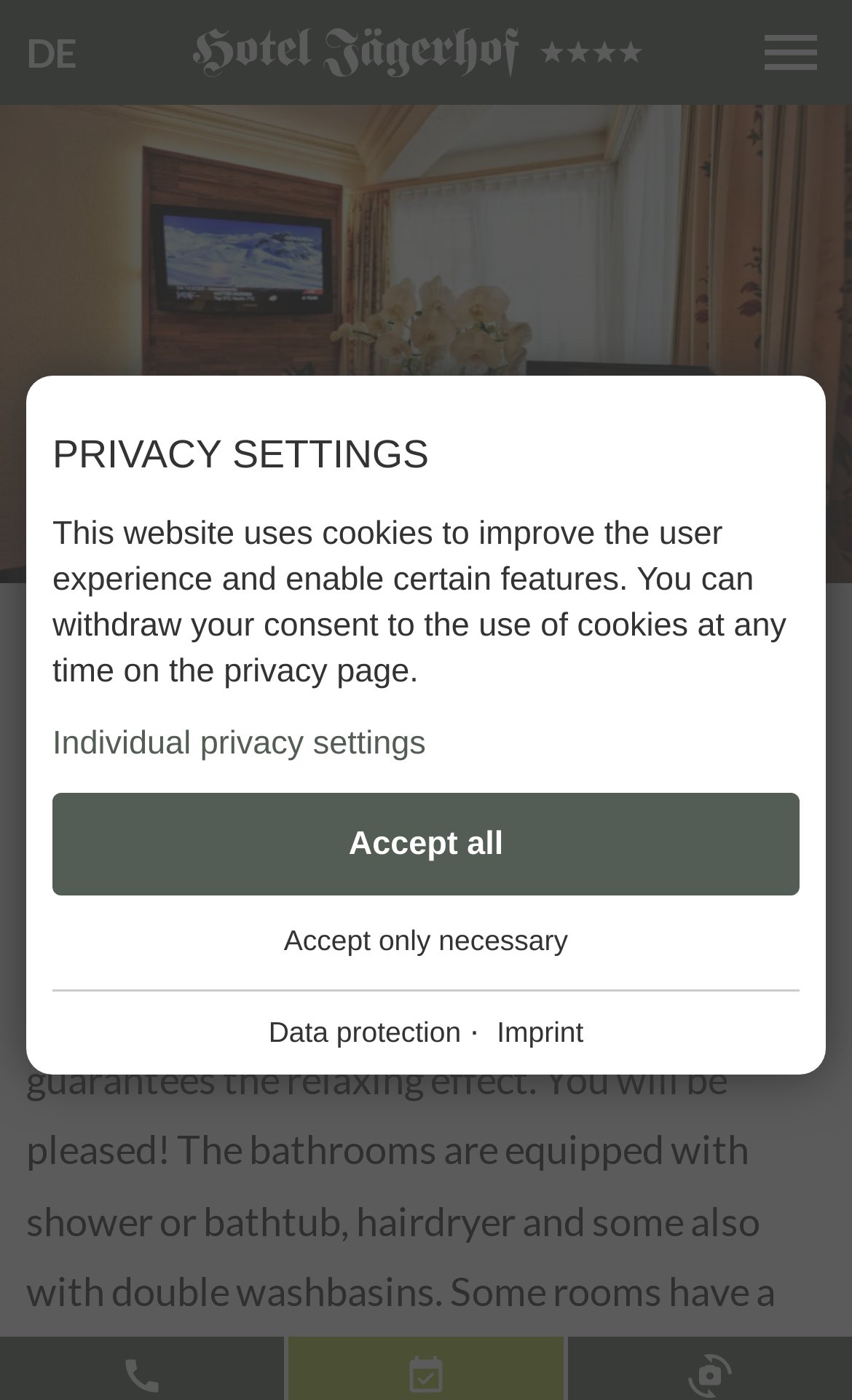Identify the bounding box of the UI element described as follows: "Data protection". Provide the coordinates as four float numbers in the range of 0 to 1 [left, top, right, bottom].

[0.305, 0.717, 0.551, 0.758]